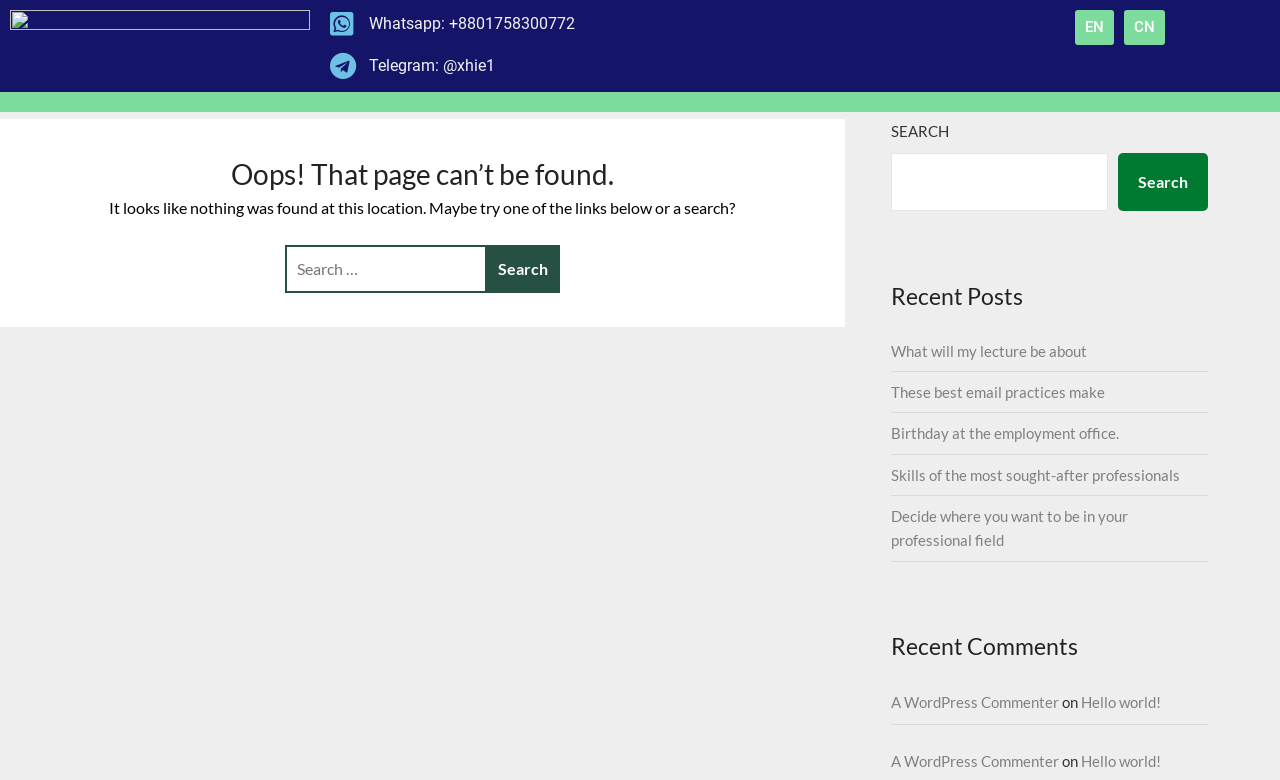Pinpoint the bounding box coordinates of the area that must be clicked to complete this instruction: "Contact via Whatsapp".

[0.258, 0.013, 0.492, 0.047]